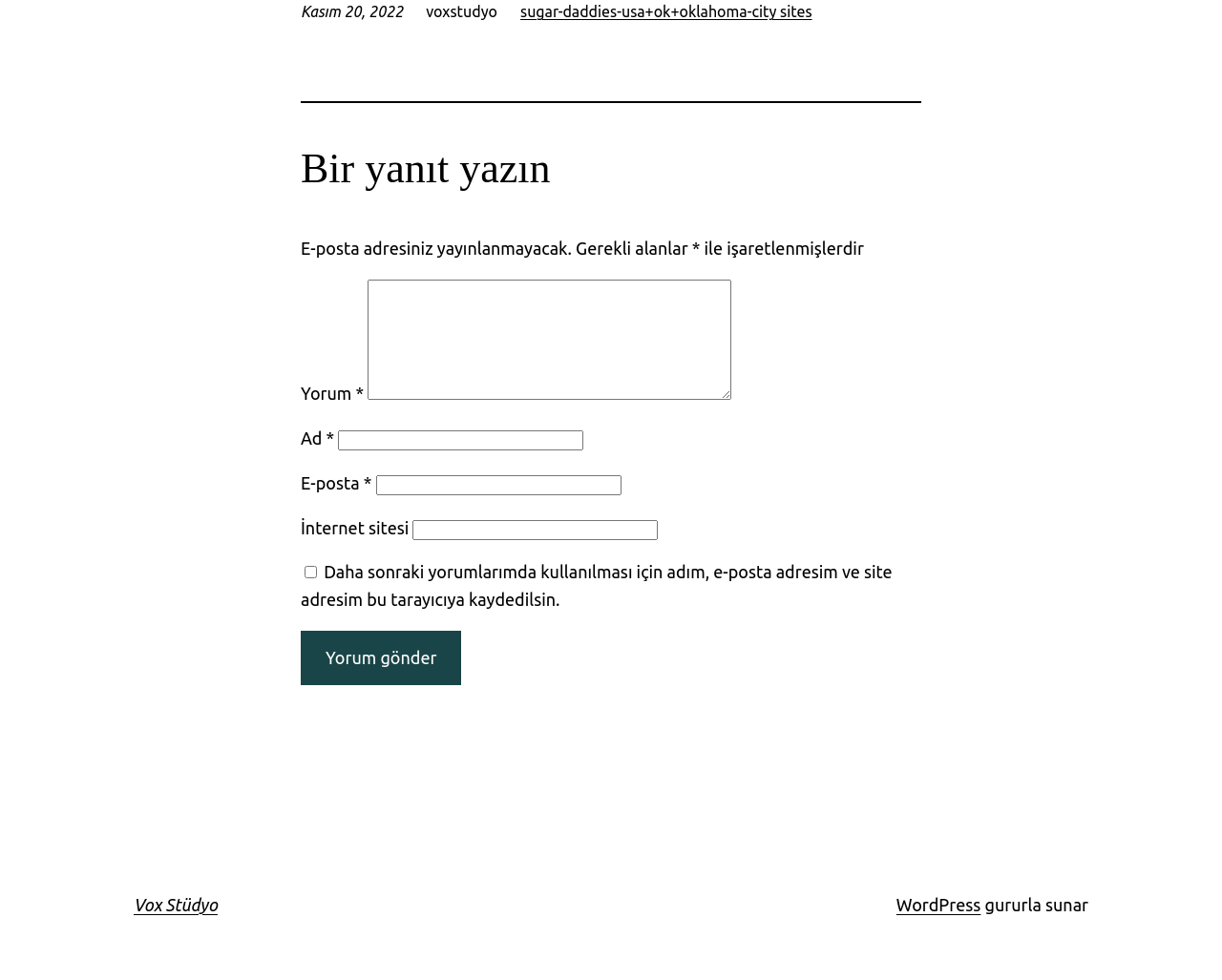Give the bounding box coordinates for the element described by: "Altitude Pro".

None